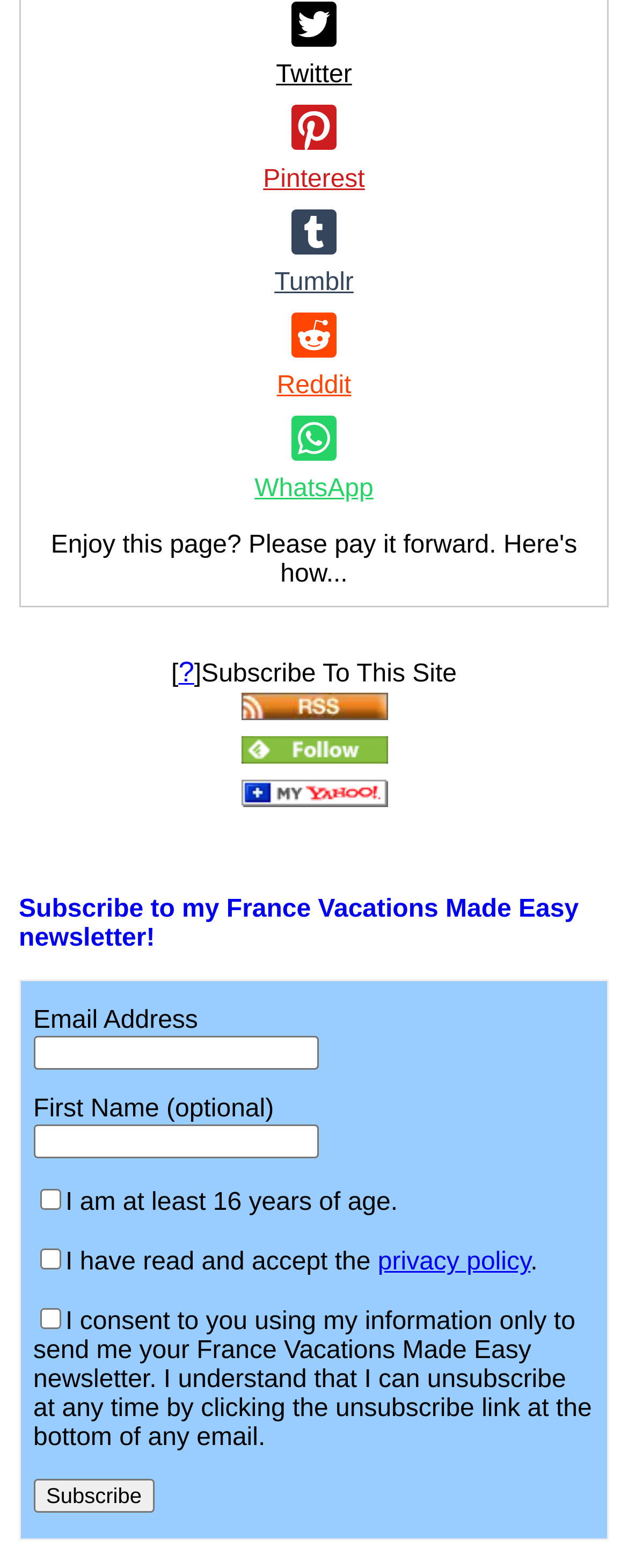Locate the bounding box coordinates of the item that should be clicked to fulfill the instruction: "Click the XML RSS link".

[0.383, 0.446, 0.617, 0.464]